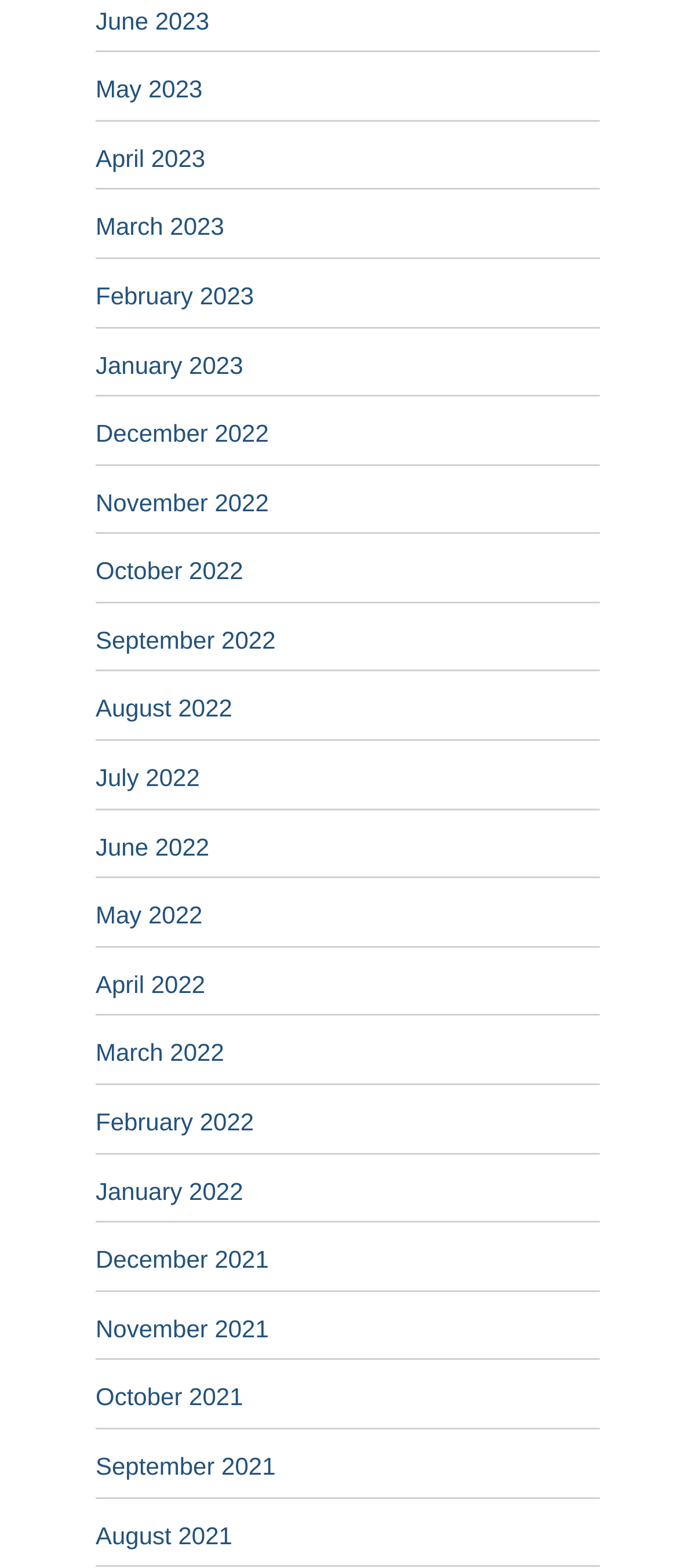Are the links in chronological order?
Look at the webpage screenshot and answer the question with a detailed explanation.

I checked the list of link elements and found that they are in reverse chronological order, with the latest month (June 2023) first and the earliest month (August 2021) last.